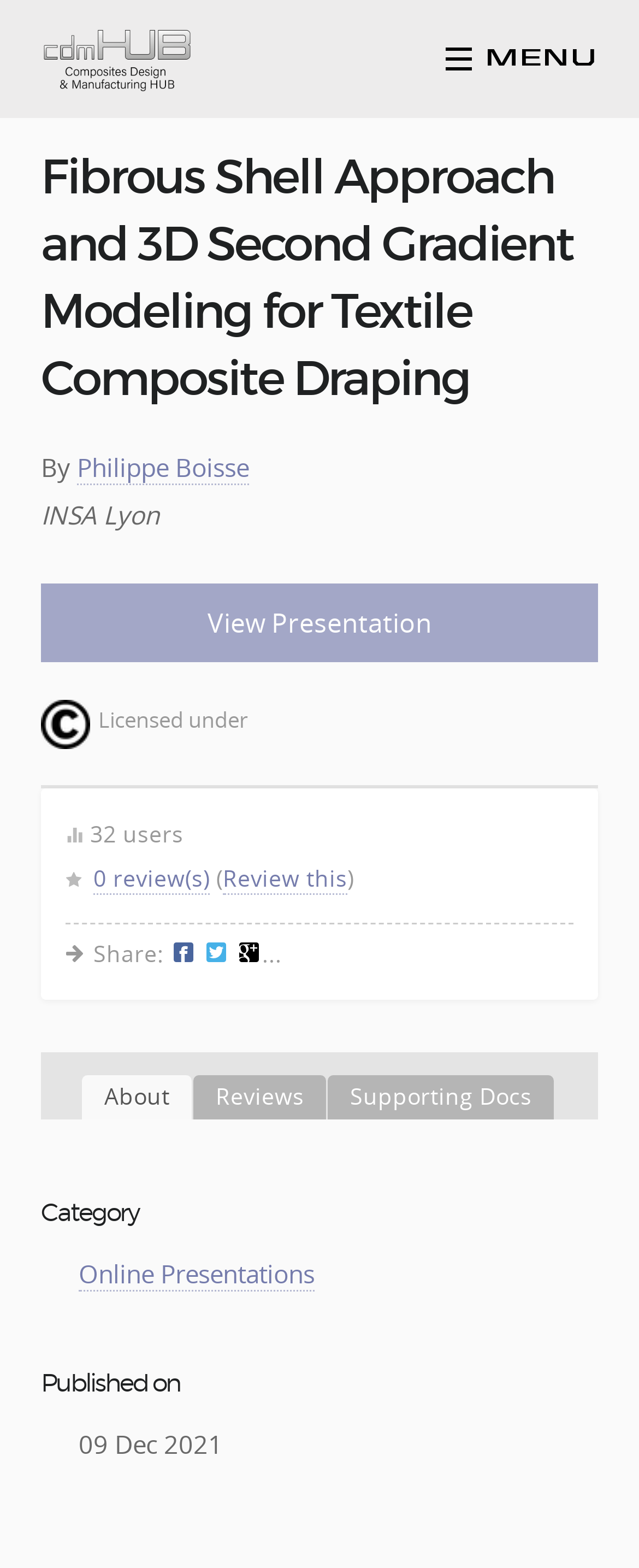Please identify the bounding box coordinates of the clickable region that I should interact with to perform the following instruction: "Share on social media". The coordinates should be expressed as four float numbers between 0 and 1, i.e., [left, top, right, bottom].

[0.267, 0.599, 0.308, 0.618]